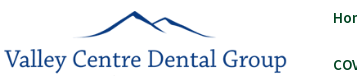Compose a detailed narrative for the image.

The image showcases the logo of the Valley Centre Dental Group, featuring a stylized representation of mountains above the text "Valley Centre Dental Group." The design reflects a blend of professionalism and a welcoming aesthetic, suitable for a dental practice situated in a scenic context. The logo emphasizes the dental group's commitment to quality oral care while resonating with the natural beauty of the surrounding area. This visual element is part of the group's branding, aimed at instilling trust and comfort in their patients.